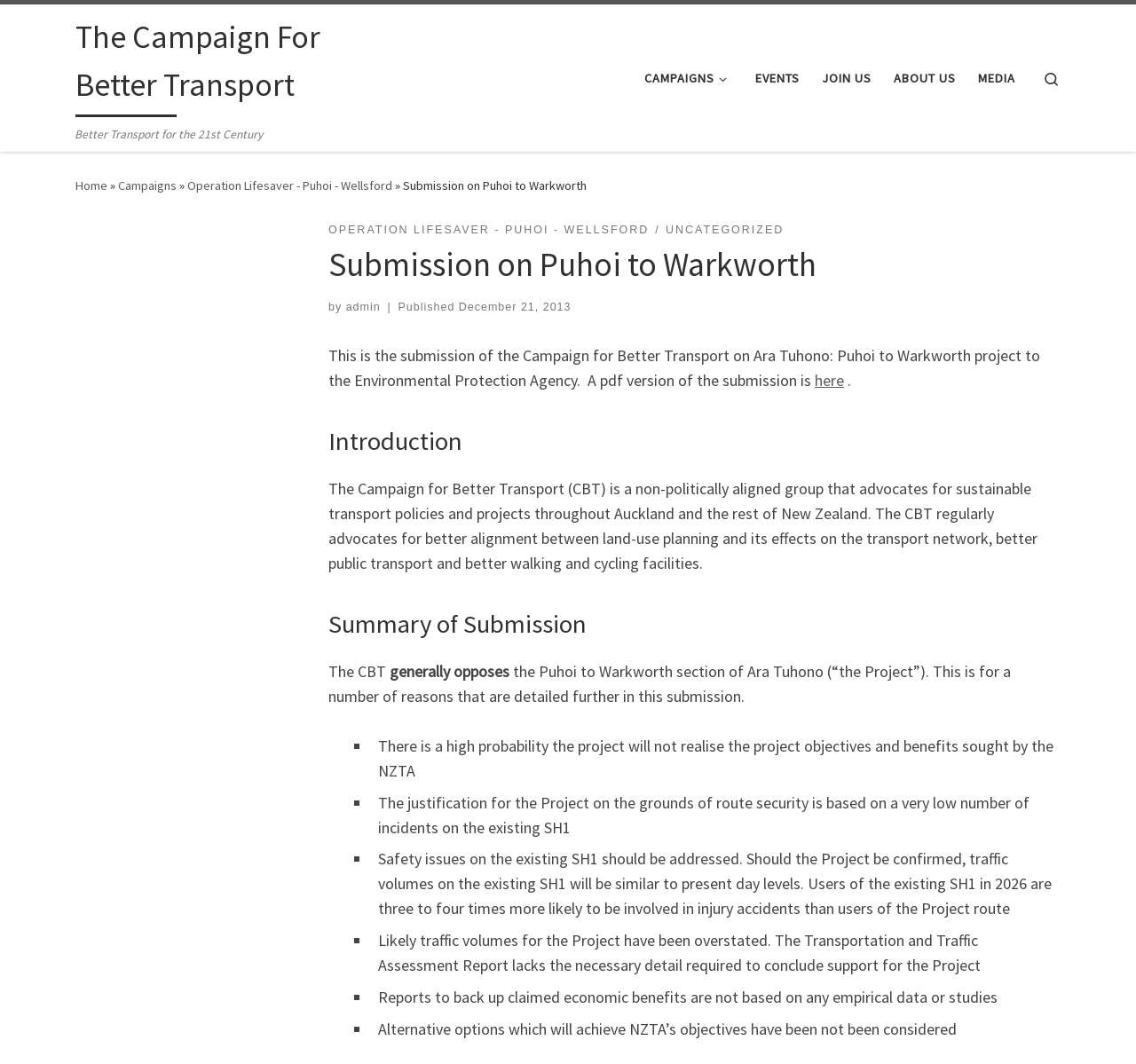Determine the bounding box coordinates for the element that should be clicked to follow this instruction: "Go to the 'Home' page". The coordinates should be given as four float numbers between 0 and 1, in the format [left, top, right, bottom].

[0.066, 0.167, 0.095, 0.182]